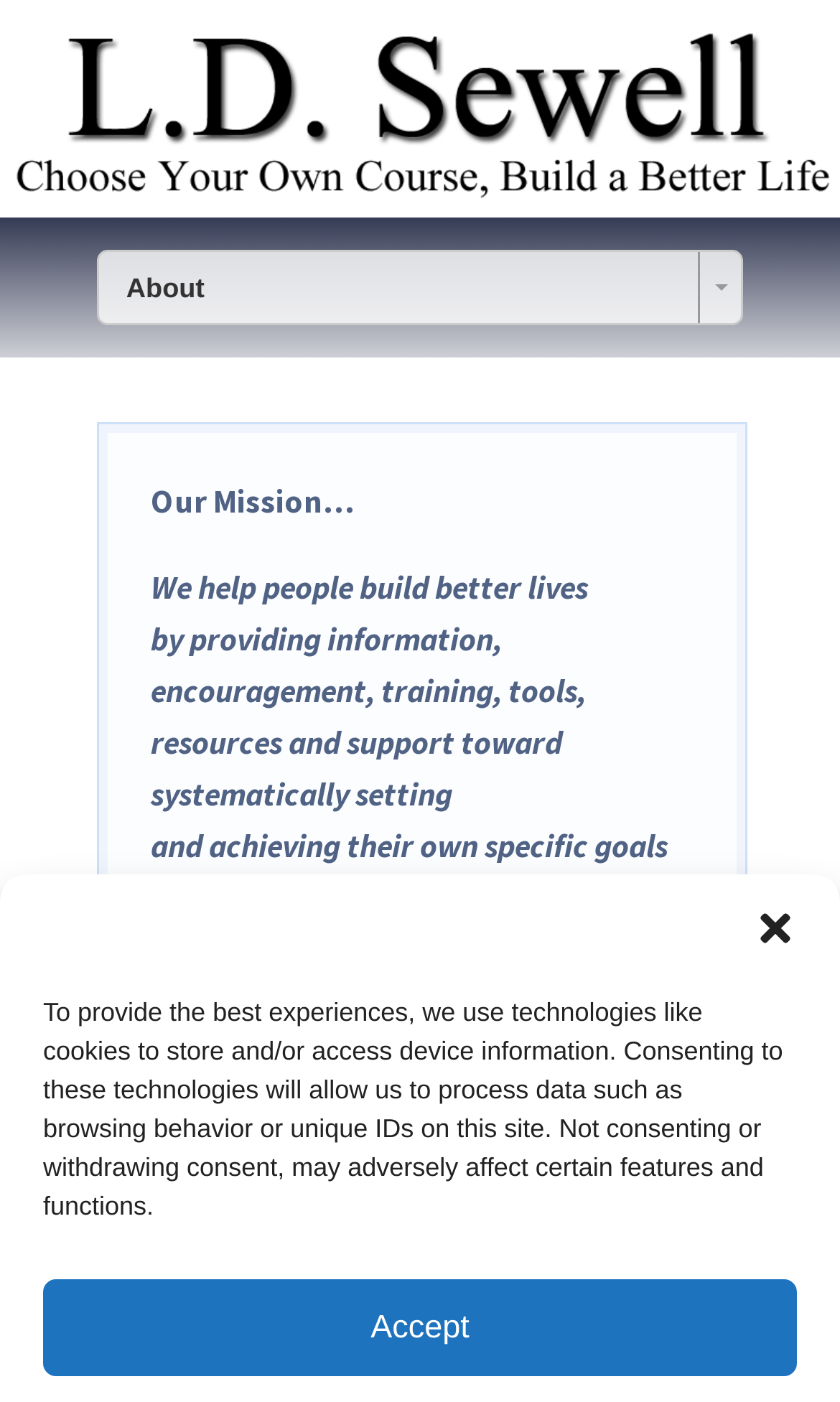What type of content is provided by the organization?
Look at the image and respond to the question as thoroughly as possible.

The description under 'Our Mission…' lists the types of content provided by the organization, which includes information, encouragement, training, tools, resources, and support, to help people achieve their goals.